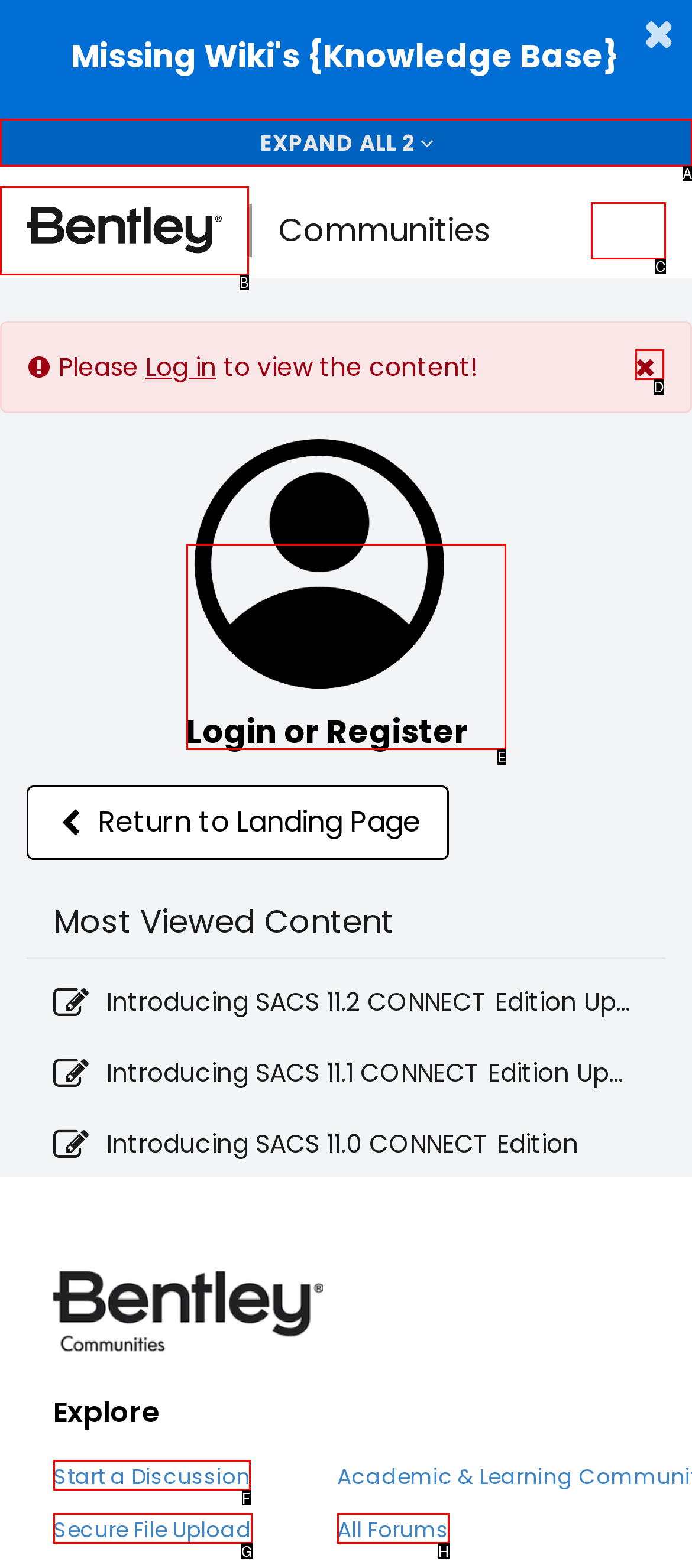Select the appropriate HTML element that needs to be clicked to finish the task: Expand all announcements
Reply with the letter of the chosen option.

A